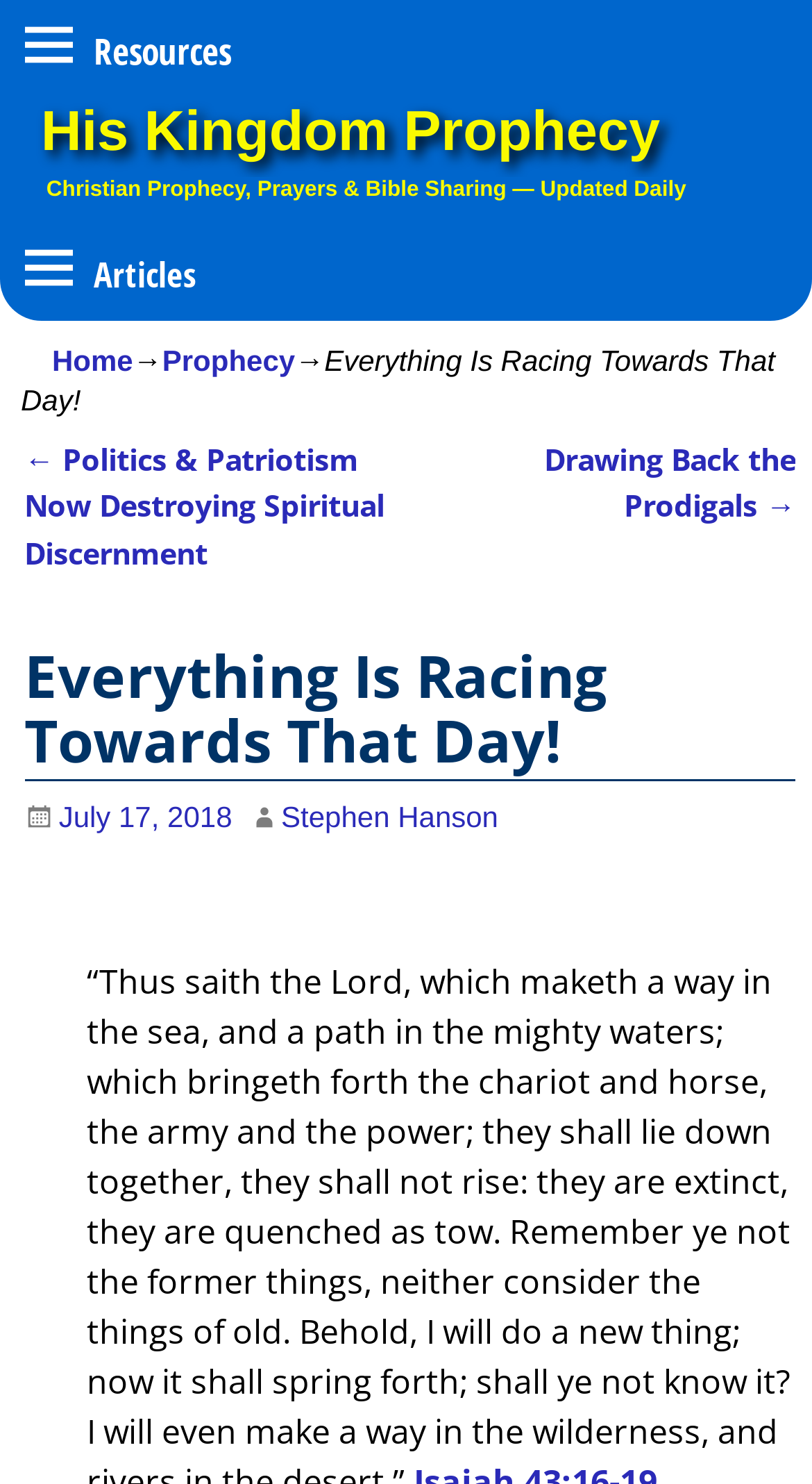For the given element description Stephen Hanson, determine the bounding box coordinates of the UI element. The coordinates should follow the format (top-left x, top-left y, bottom-right x, bottom-right y) and be within the range of 0 to 1.

[0.346, 0.539, 0.614, 0.561]